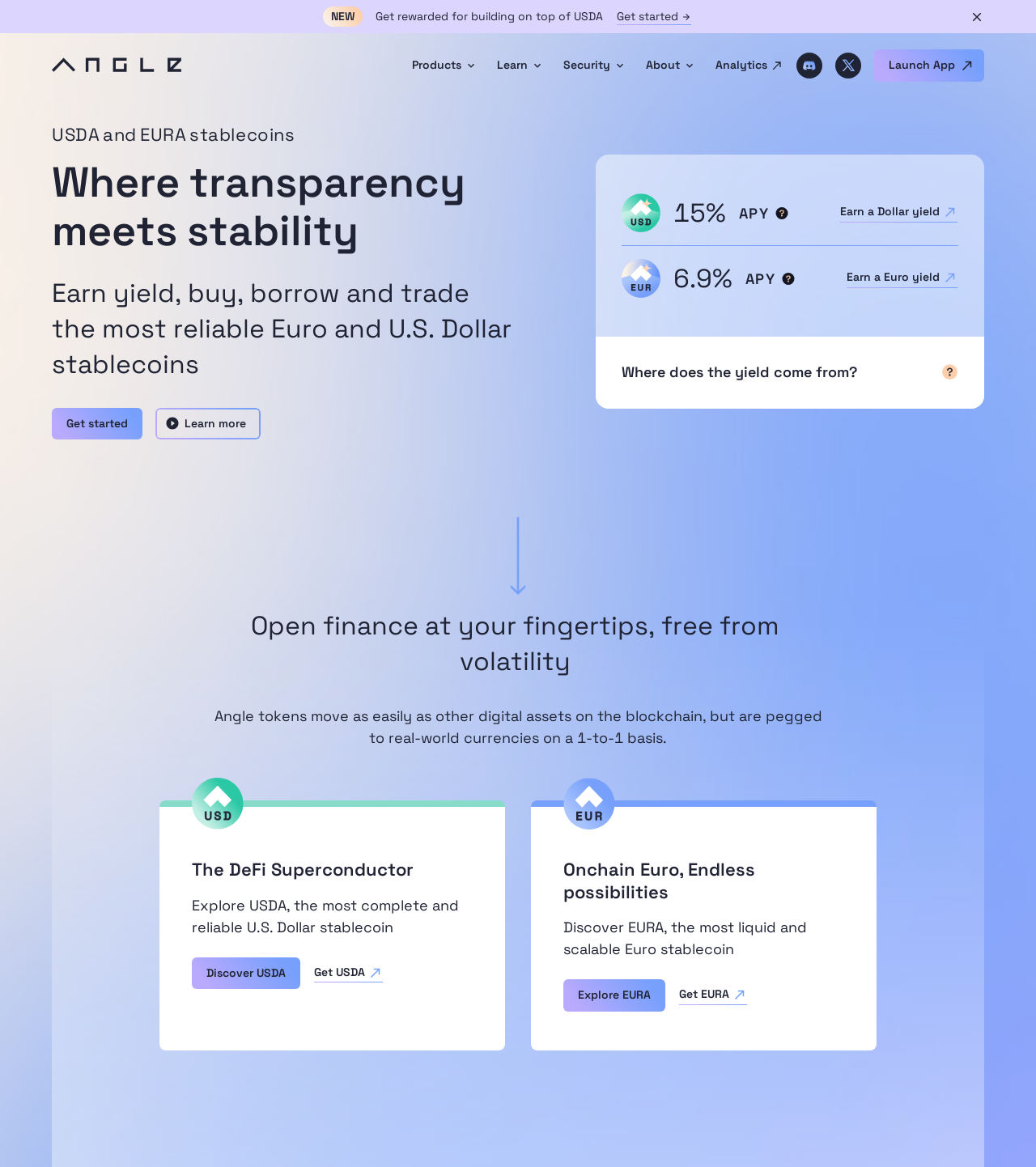What is the function of the 'Launch App' button?
Please answer the question with a detailed and comprehensive explanation.

The 'Launch App' button is displayed at the top right corner of the webpage, suggesting that it is a call-to-action button. The function of the 'Launch App' button is likely to launch the Angle app, allowing users to access the Angle protocol's features and services.